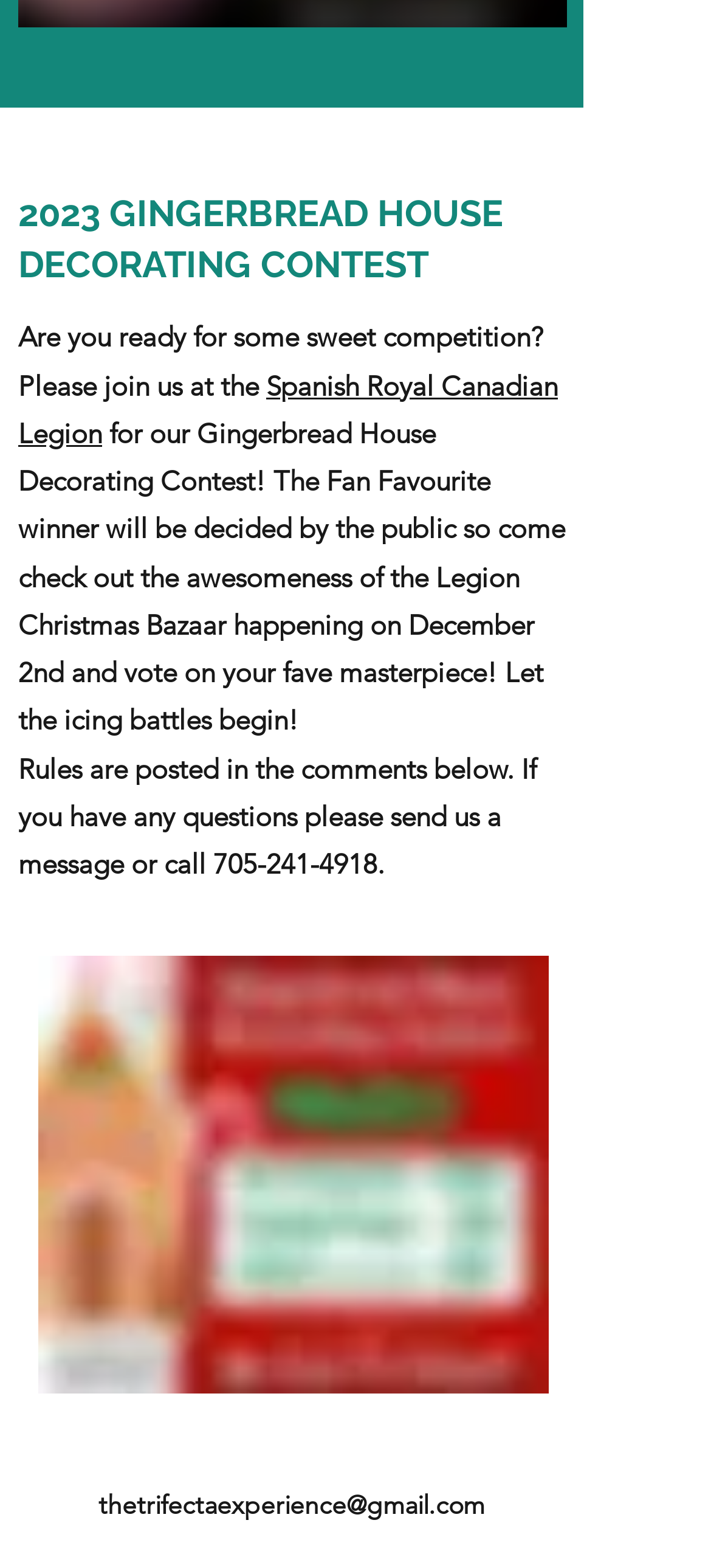Using the information shown in the image, answer the question with as much detail as possible: How can you contact the organizers if you have questions?

The contact information can be found in the text 'If you have any questions please send us a message or call' which provides two options to contact the organizers, either by sending a message or by calling the phone number 705-241-4918.